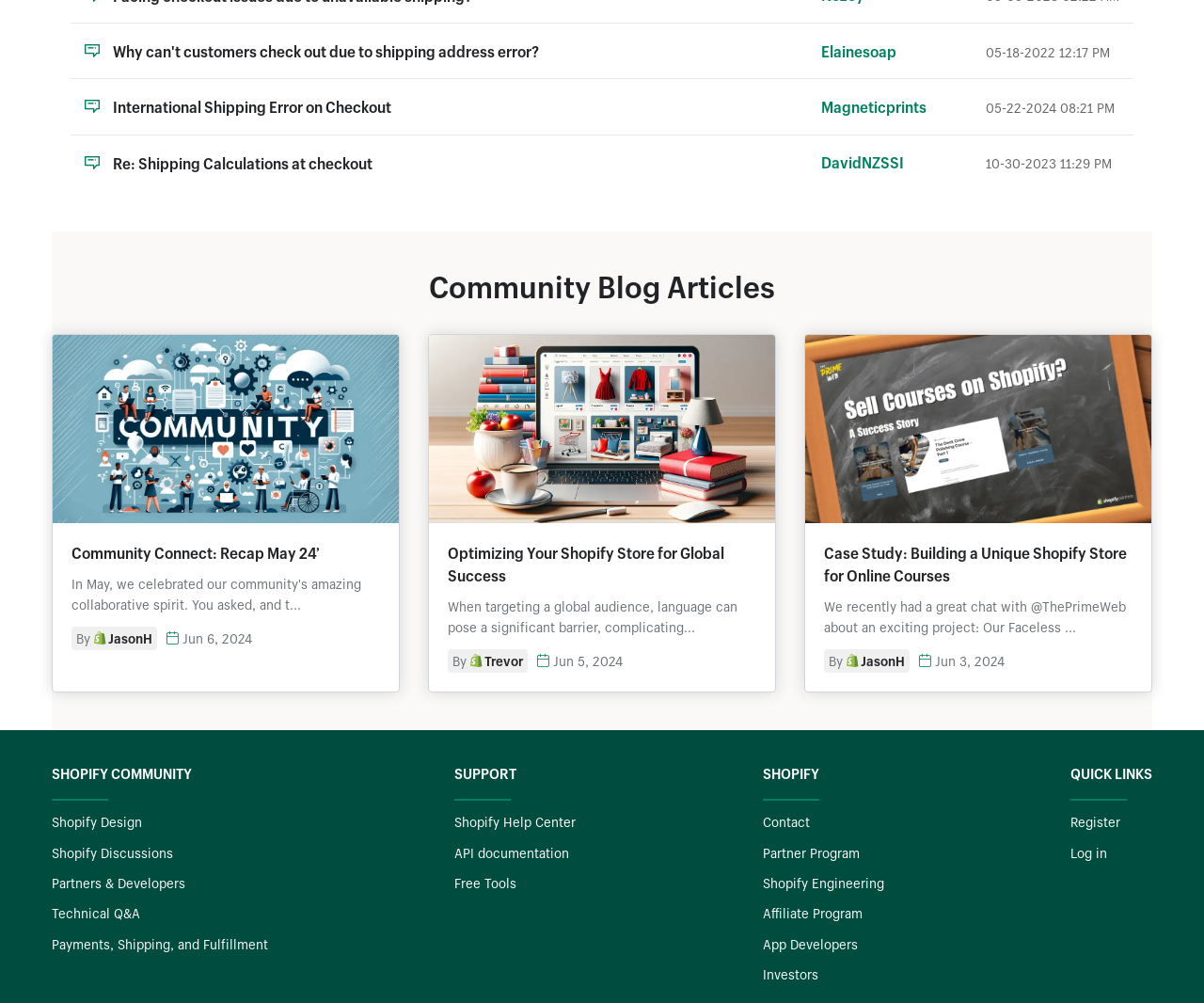How many categories are listed under 'SHOPIFY COMMUNITY'?
Answer the question based on the image using a single word or a brief phrase.

4